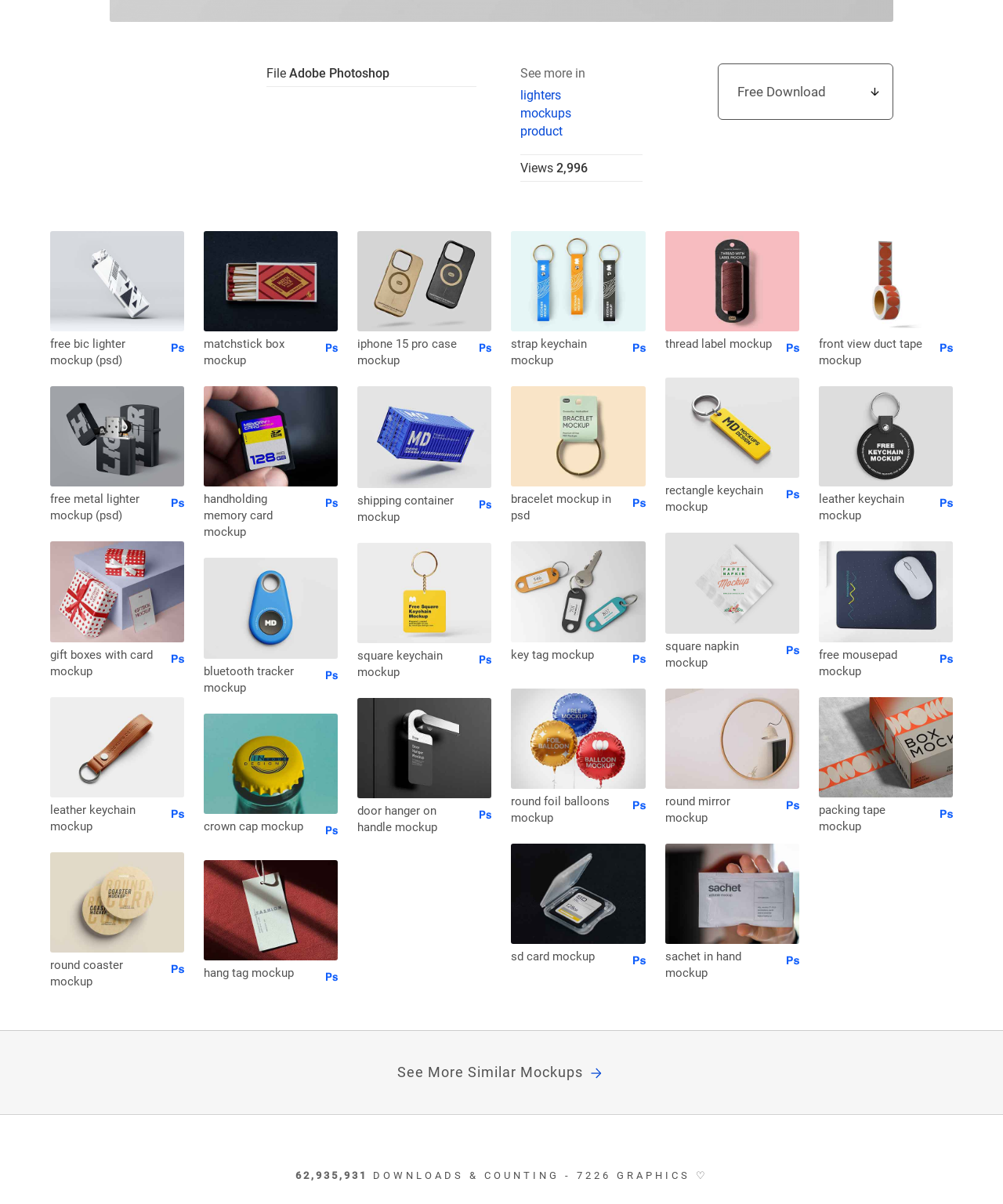Determine the bounding box coordinates of the section to be clicked to follow the instruction: "Get the Free Download". The coordinates should be given as four float numbers between 0 and 1, formatted as [left, top, right, bottom].

[0.716, 0.052, 0.891, 0.099]